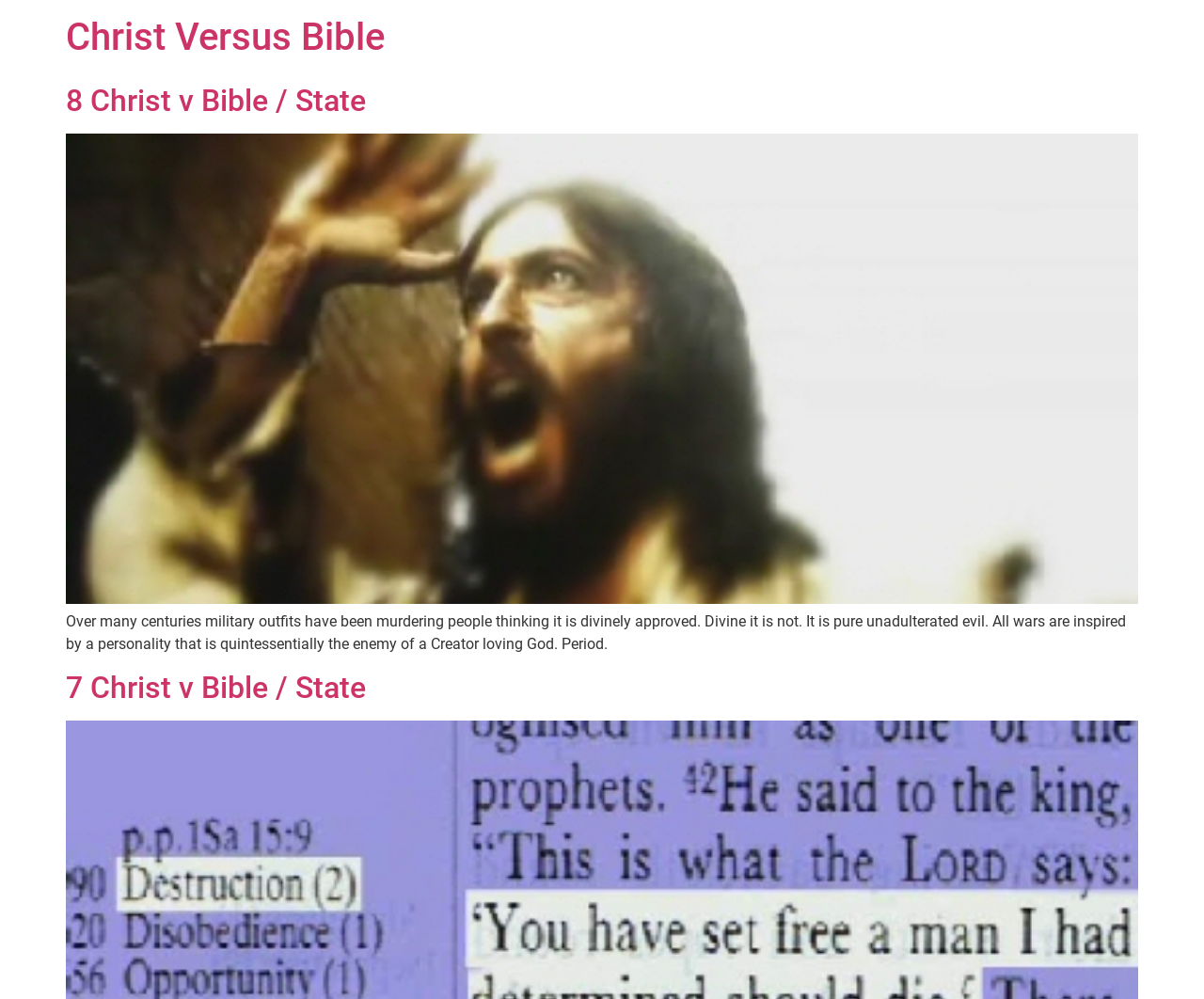Identify the bounding box for the UI element specified in this description: "Christ Versus Bible". The coordinates must be four float numbers between 0 and 1, formatted as [left, top, right, bottom].

[0.055, 0.015, 0.32, 0.059]